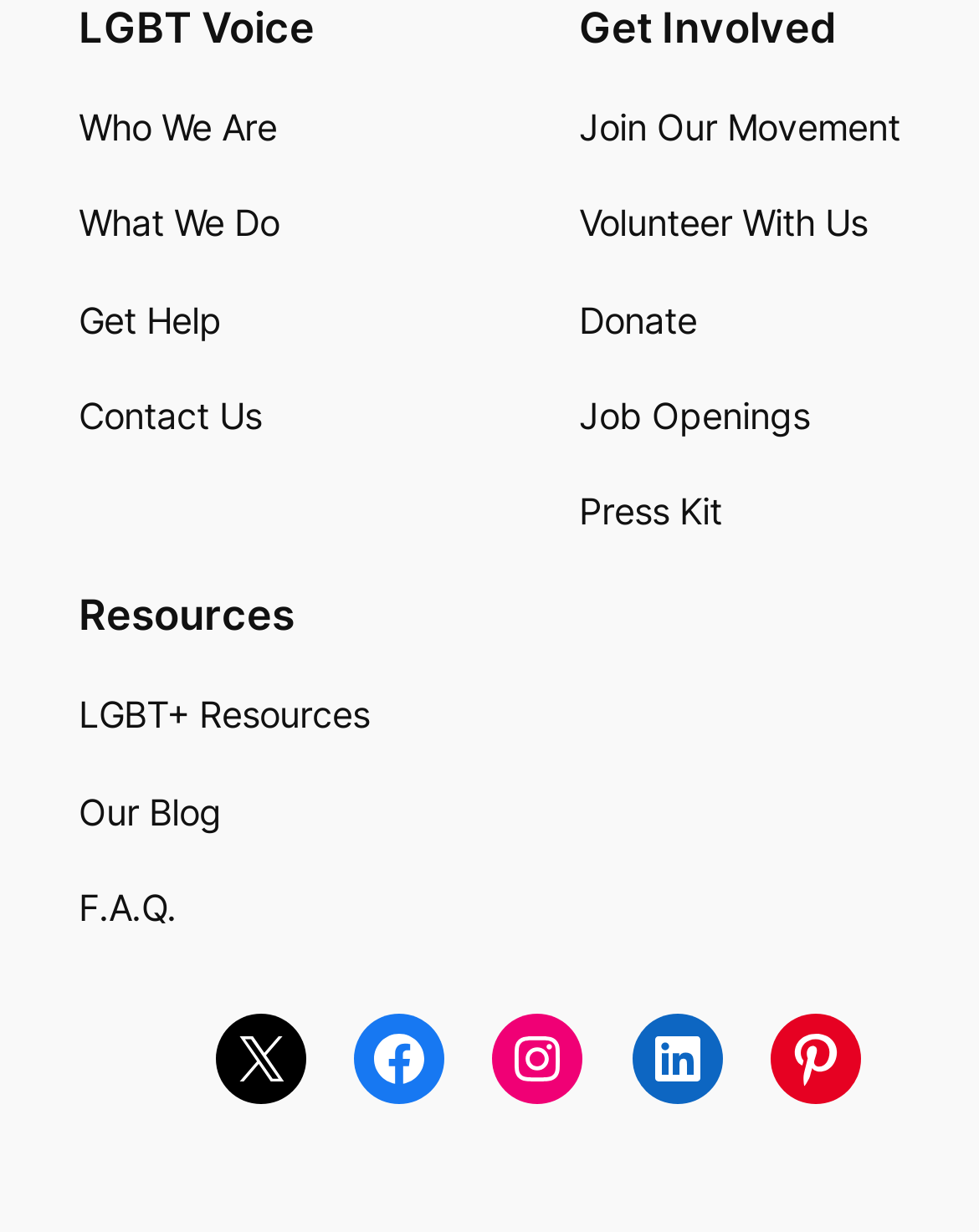Pinpoint the bounding box coordinates of the clickable element needed to complete the instruction: "Follow on Facebook". The coordinates should be provided as four float numbers between 0 and 1: [left, top, right, bottom].

[0.362, 0.824, 0.454, 0.897]